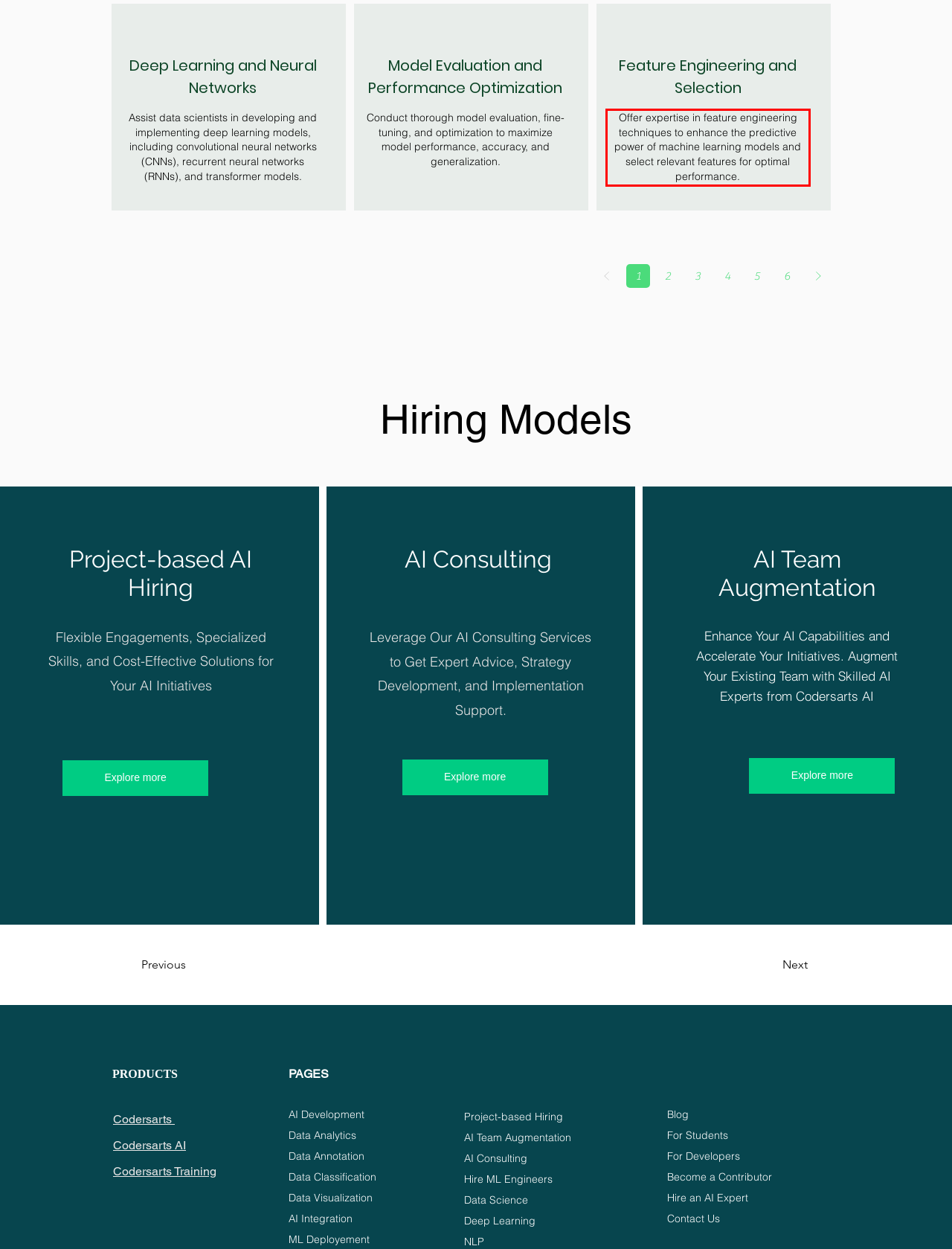You have a screenshot of a webpage with a UI element highlighted by a red bounding box. Use OCR to obtain the text within this highlighted area.

Offer expertise in feature engineering techniques to enhance the predictive power of machine learning models and select relevant features for optimal performance.